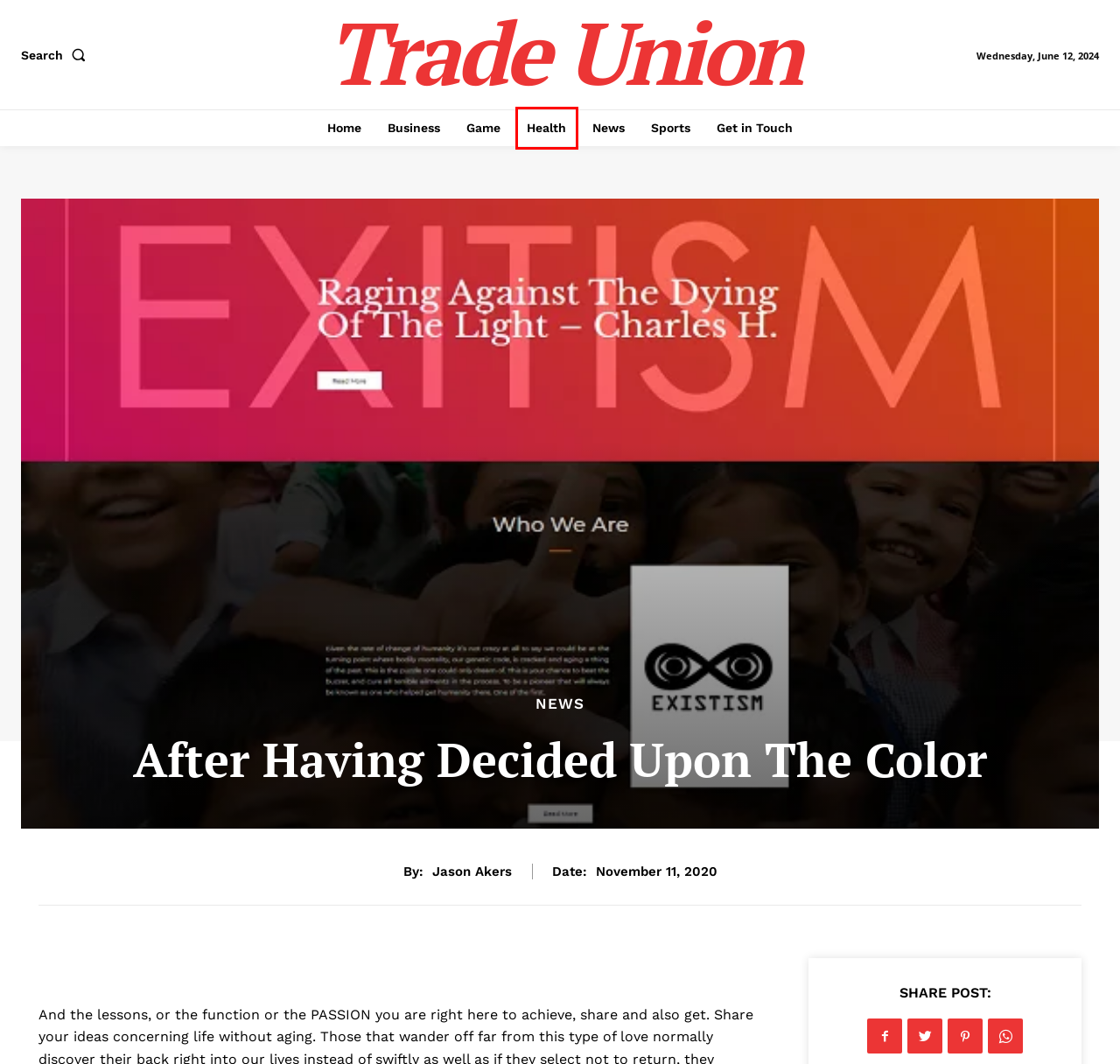You have a screenshot of a webpage with a red bounding box around an element. Choose the best matching webpage description that would appear after clicking the highlighted element. Here are the candidates:
A. Sports - Trade Union
B. Health - Trade Union
C. Jason Akers - Trade Union
D. Homepage - Trade Union
E. Game - Trade Union
F. News - Trade Union
G. Business - Trade Union
H. Get in Touch - Trade Union

B